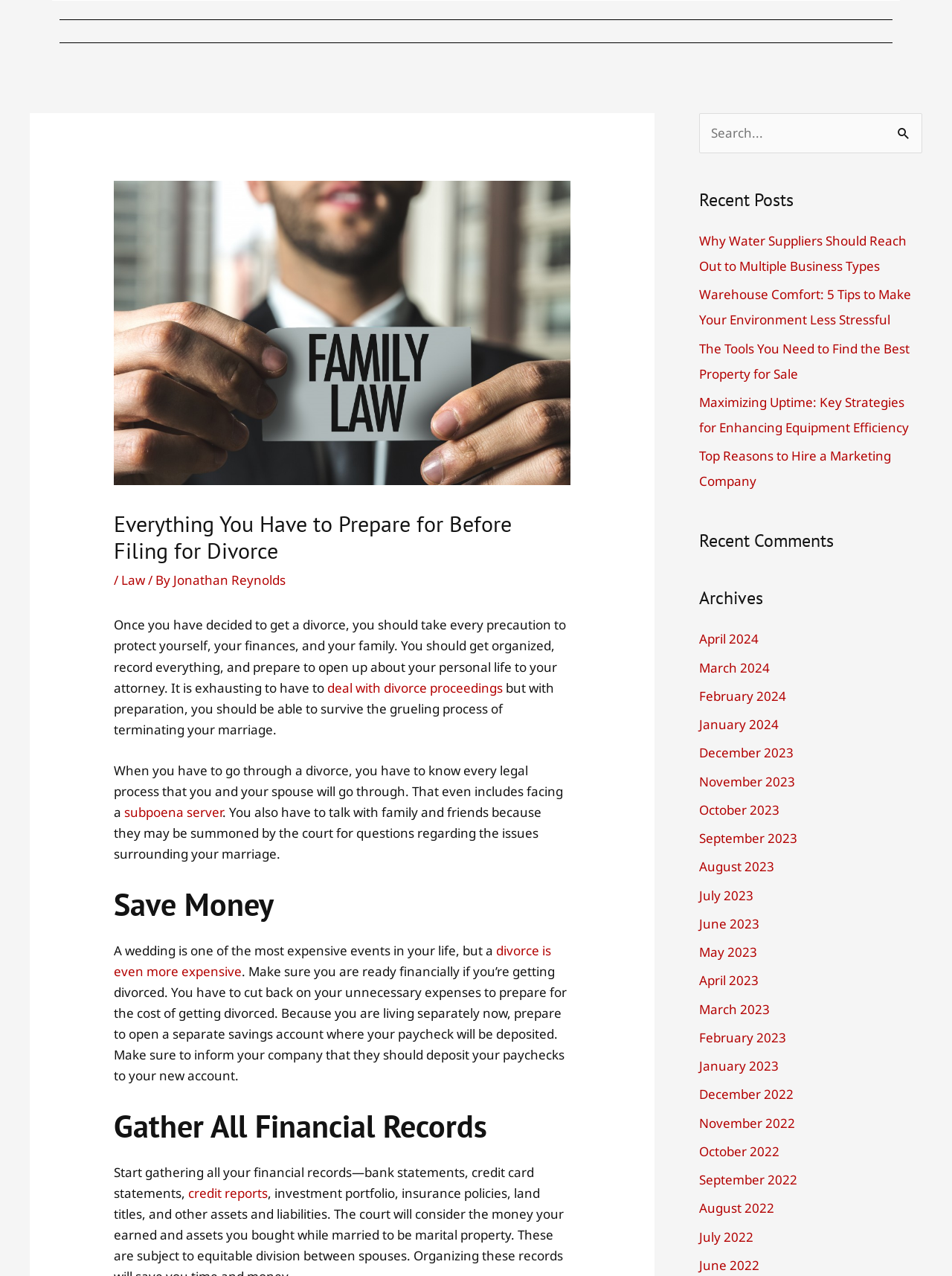Provide the bounding box coordinates for the UI element that is described as: "divorce is even more expensive".

[0.12, 0.738, 0.579, 0.768]